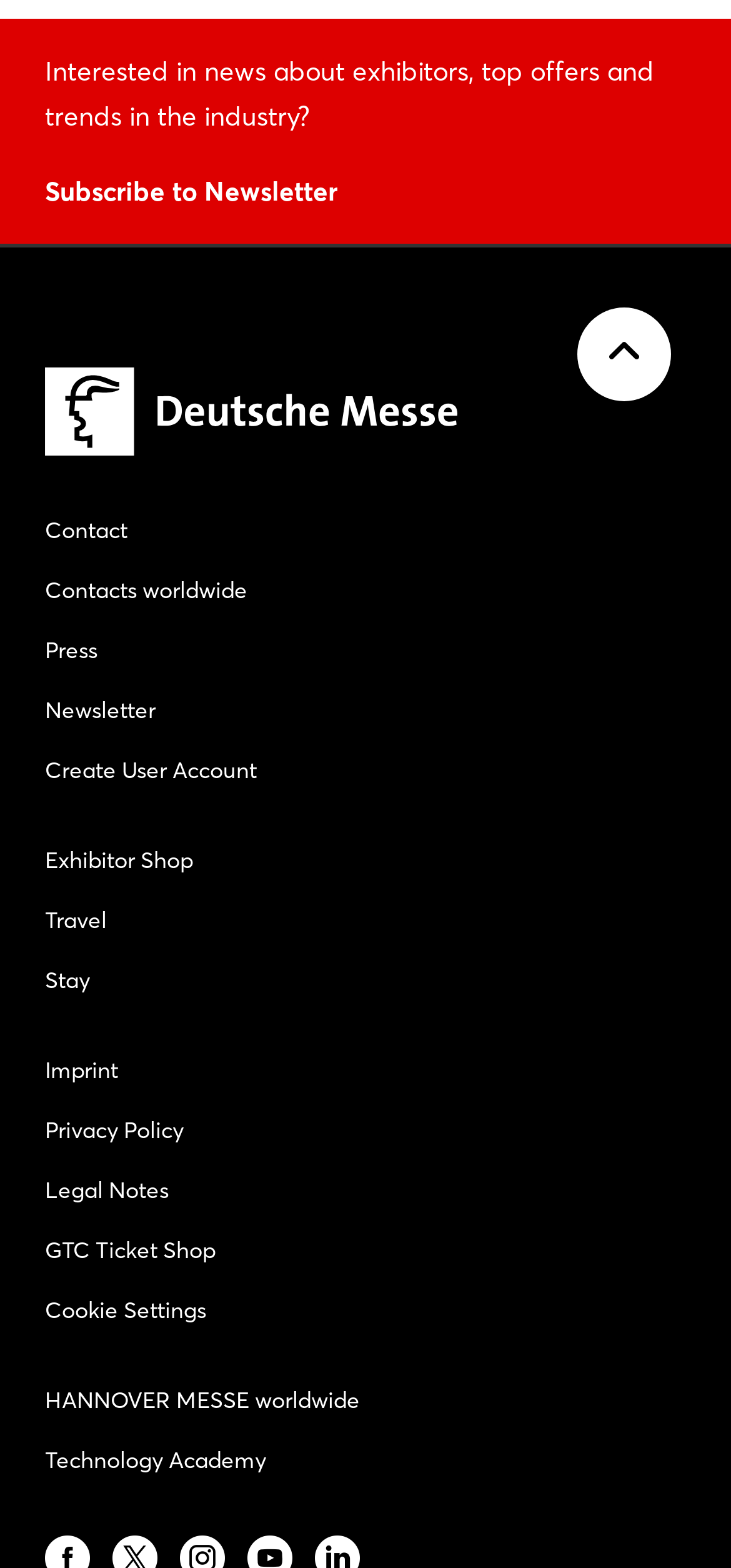What type of account can be created on this website?
Refer to the image and provide a concise answer in one word or phrase.

User Account